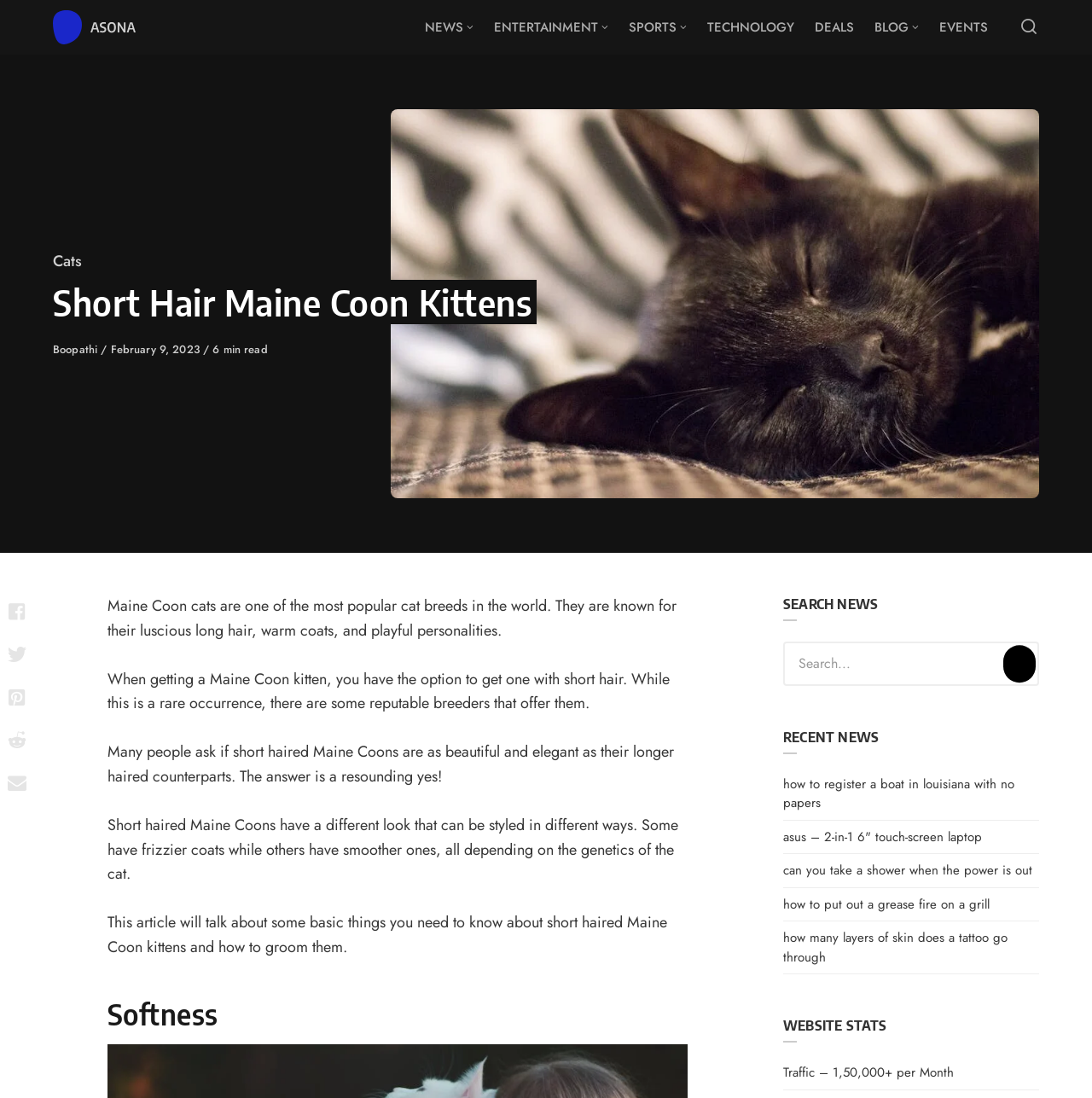Please determine the bounding box coordinates for the UI element described here. Use the format (top-left x, top-left y, bottom-right x, bottom-right y) with values bounded between 0 and 1: aria-label="Search"

[0.919, 0.588, 0.948, 0.621]